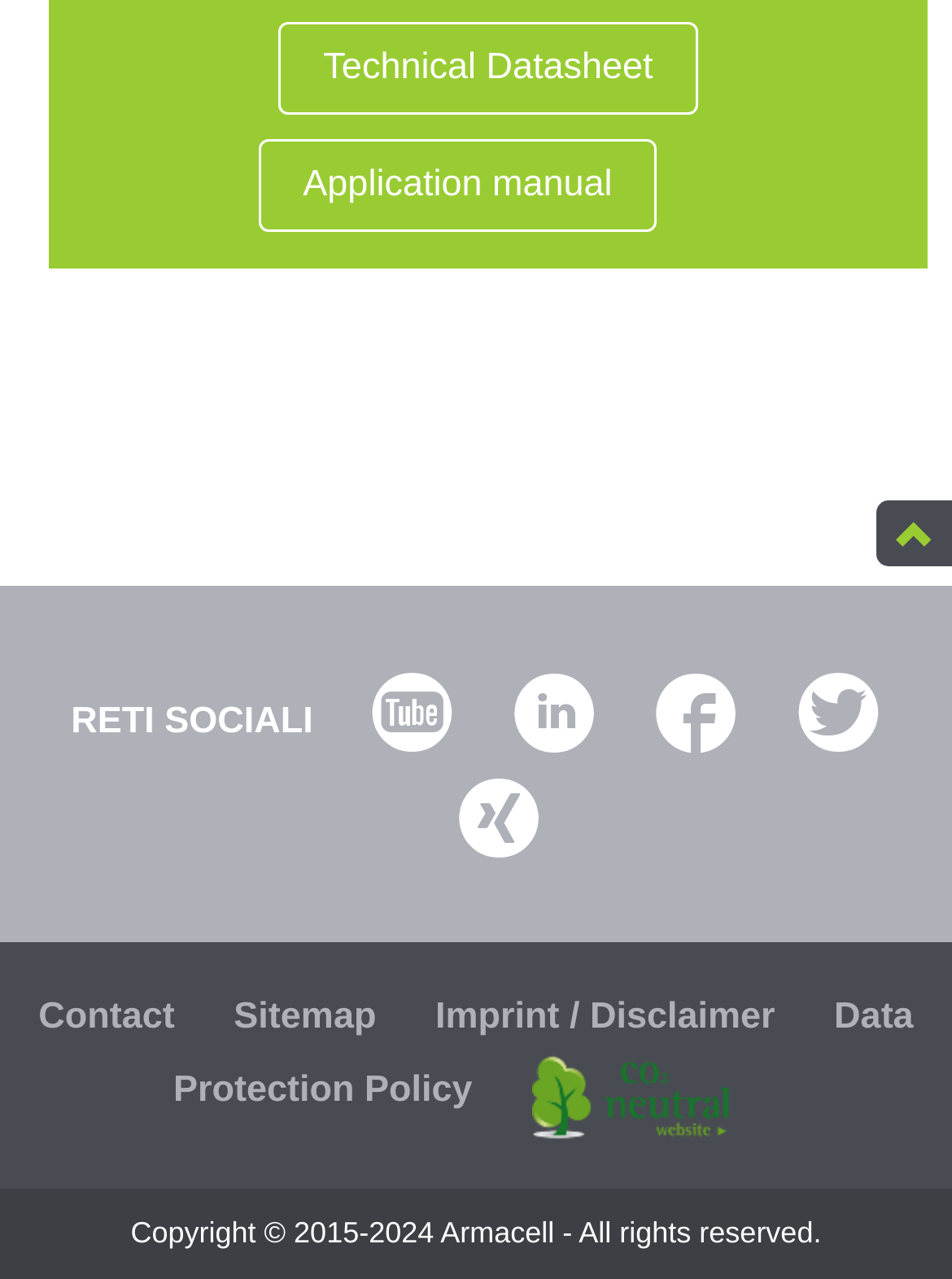Please find the bounding box coordinates for the clickable element needed to perform this instruction: "Visit imprint and disclaimer".

[0.457, 0.778, 0.814, 0.811]